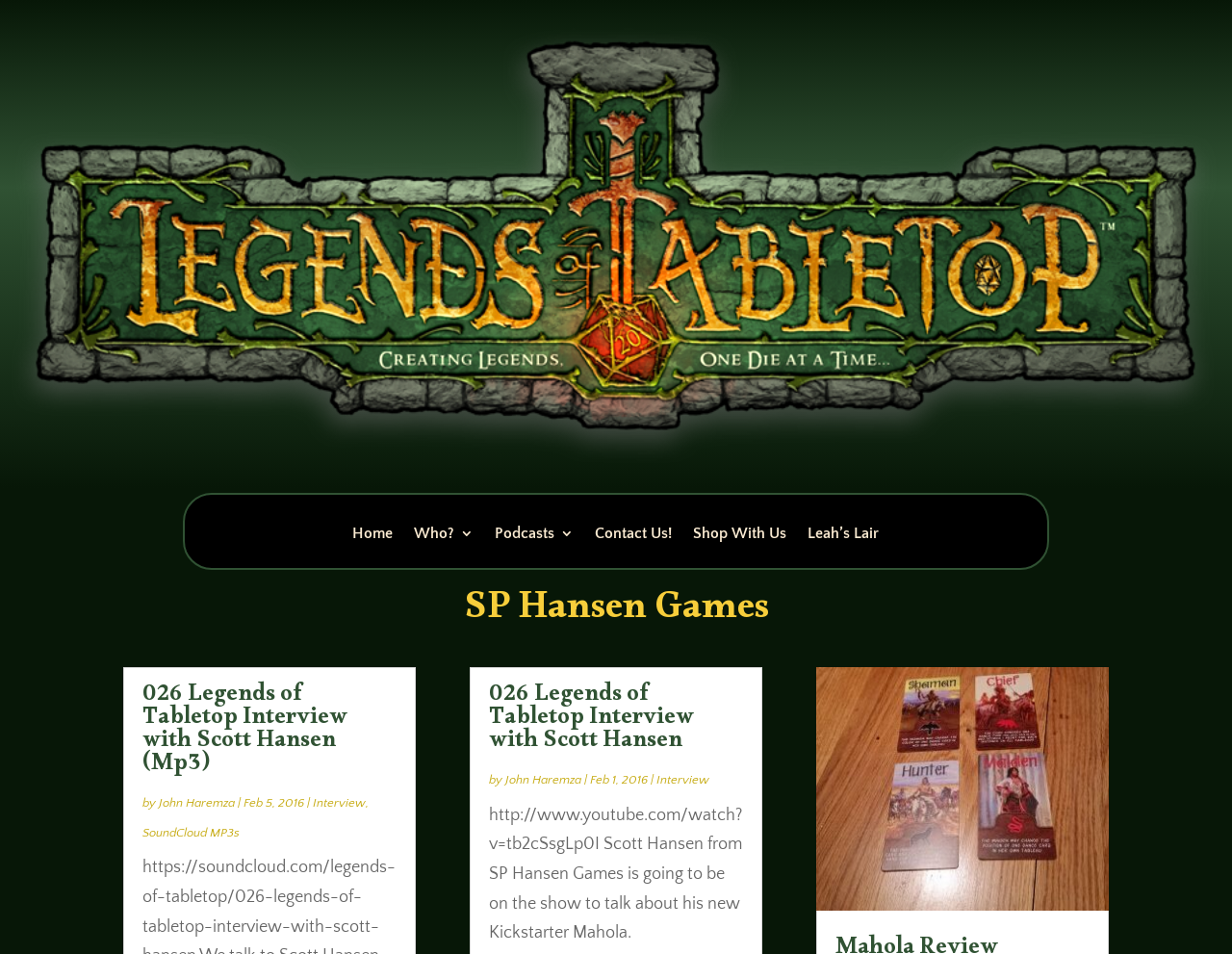What is the title of the first podcast episode?
Provide a comprehensive and detailed answer to the question.

I looked at the first heading element, which is '026 Legends of Tabletop Interview with Scott Hansen (Mp3)', and removed the '(Mp3)' part to get the title of the podcast episode.